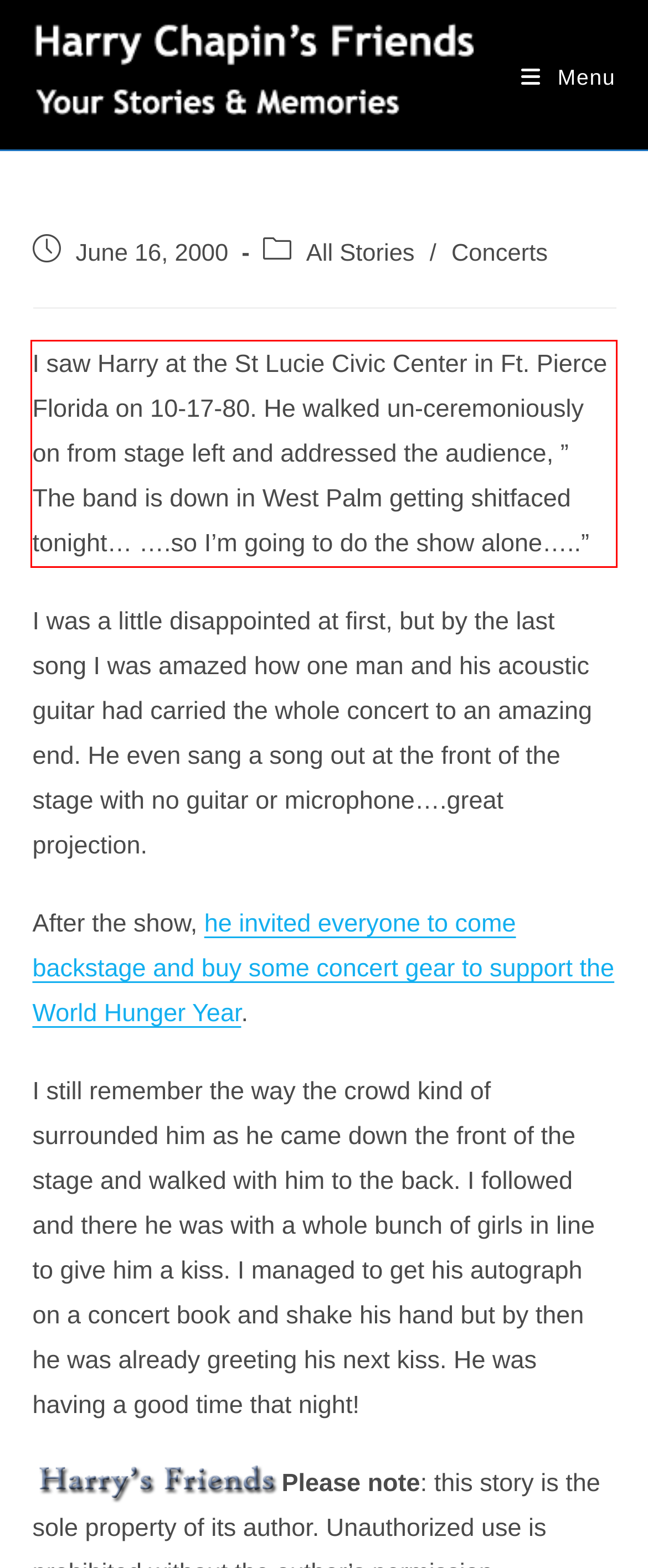In the screenshot of the webpage, find the red bounding box and perform OCR to obtain the text content restricted within this red bounding box.

I saw Harry at the St Lucie Civic Center in Ft. Pierce Florida on 10-17-80. He walked un-ceremoniously on from stage left and addressed the audience, ” The band is down in West Palm getting shitfaced tonight… ….so I’m going to do the show alone…..”